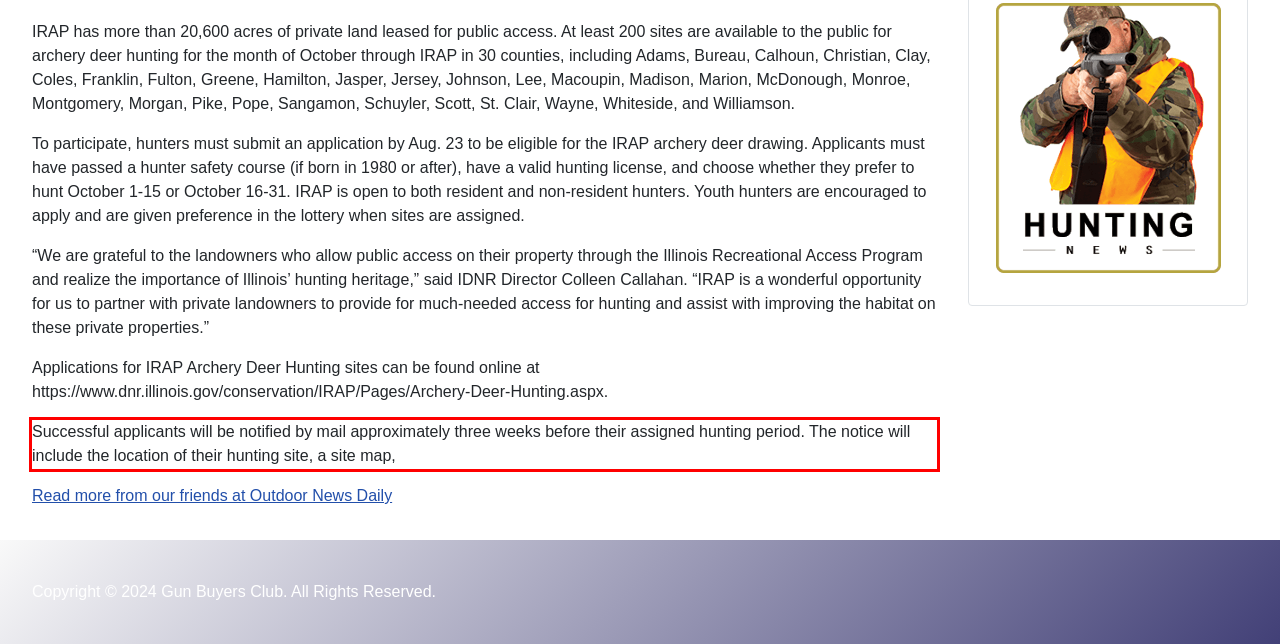You are given a screenshot showing a webpage with a red bounding box. Perform OCR to capture the text within the red bounding box.

Successful applicants will be notified by mail approximately three weeks before their assigned hunting period. The notice will include the location of their hunting site, a site map,